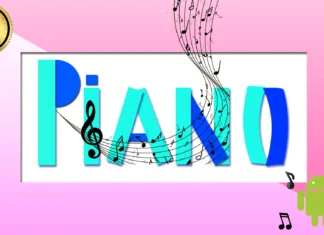Summarize the image with a detailed description that highlights all prominent details.

The image showcases a vibrant and playful graphic centered around the word "Piano," displayed in large, colorful letters. The hues of blue and teal stand out against a soft pink background, creating a cheerful atmosphere. Musical notes and flowing lines suggest the essence of music, enhancing the theme. Icons typically associated with Android devices, such as the Android mascot, hint at the content relating to apps and learning to play the piano, likely featured in the context of the article "Best Piano Apps for Android." Overall, the design captures the joy of music and the excitement of learning an instrument through modern technology.